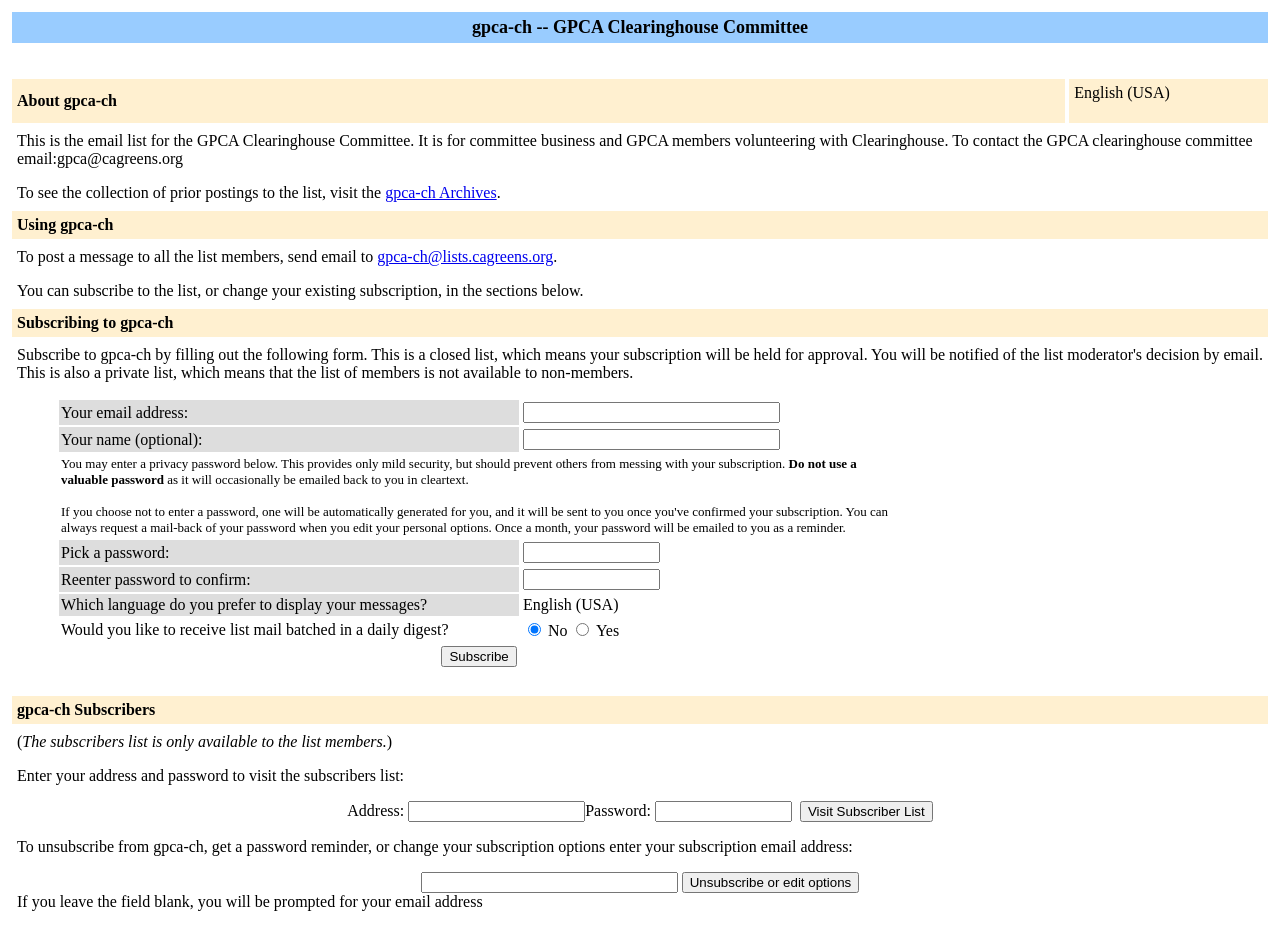What is the default language for displaying messages?
Please look at the screenshot and answer using one word or phrase.

English (USA)